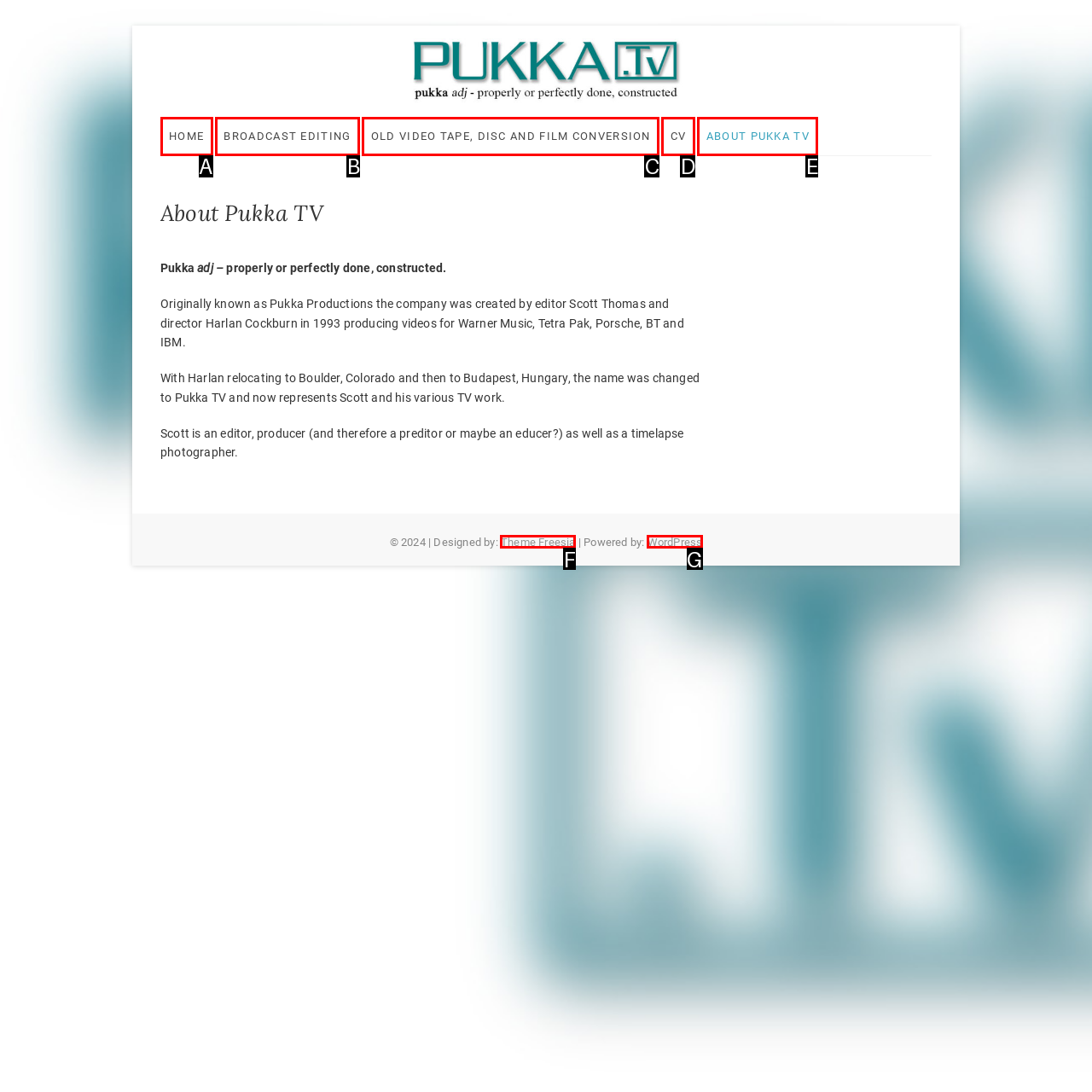Refer to the element description: Broadcast Editing and identify the matching HTML element. State your answer with the appropriate letter.

B